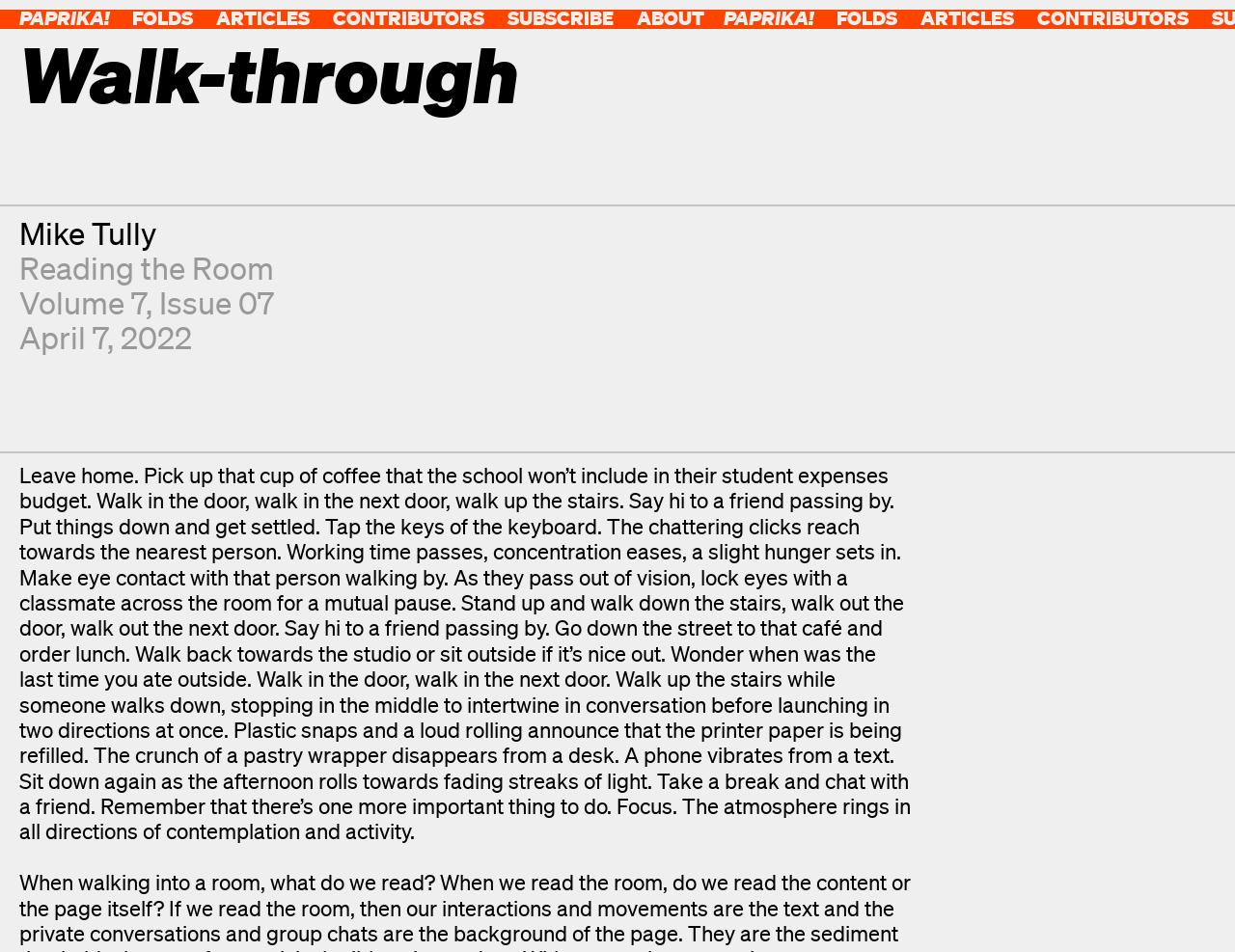Using the provided element description, identify the bounding box coordinates as (top-left x, top-left y, bottom-right x, bottom-right y). Ensure all values are between 0 and 1. Description: Mike Tully

[0.016, 0.226, 0.127, 0.263]